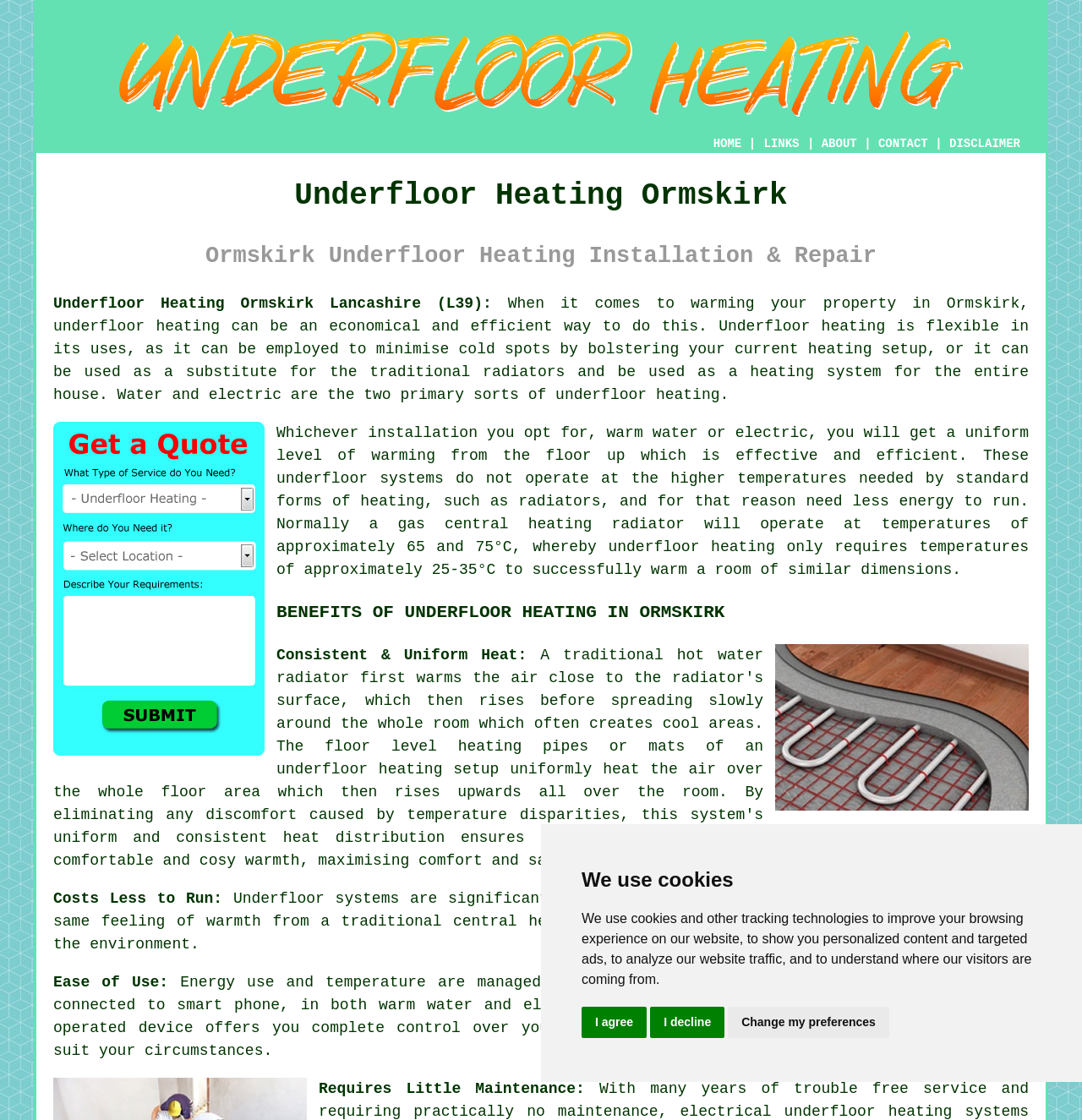Generate a comprehensive description of the webpage.

This webpage is about underfloor heating installation and repair services in Ormskirk, Lancashire. At the top, there is a dialog box with a message about using cookies and tracking technologies, accompanied by three buttons: "I agree", "I decline", and "Change my preferences". Below this, there is a large image related to underfloor heating in Ormskirk, Lancashire.

The webpage has a navigation menu at the top, consisting of five links: "HOME", "ABOUT", "CONTACT", "DISCLAIMER", and "LINKS". These links are separated by vertical lines.

The main content of the webpage is divided into sections. The first section has a heading "Underfloor Heating Ormskirk" and provides an introduction to underfloor heating, explaining its benefits and flexibility. There is a link to "Underfloor Heating Ormskirk Lancashire (L39)" and a brief description of how underfloor heating can be used to minimize cold spots or as a substitute for traditional radiators.

Below this, there is a section with a heading "BENEFITS OF UNDERFLOOR HEATING IN ORMSKIRK". This section highlights the advantages of underfloor heating, including consistent and uniform heat, cost-effectiveness, ease of use, and low maintenance requirements. Each benefit is explained in a short paragraph, with some links to related terms like "floor level heating", "heat distribution", and "control".

Throughout the webpage, there are several images related to underfloor heating, including one with a link to "Free Ormskirk Underfloor Heating Quotes". The overall layout of the webpage is clean and easy to navigate, with clear headings and concise text.